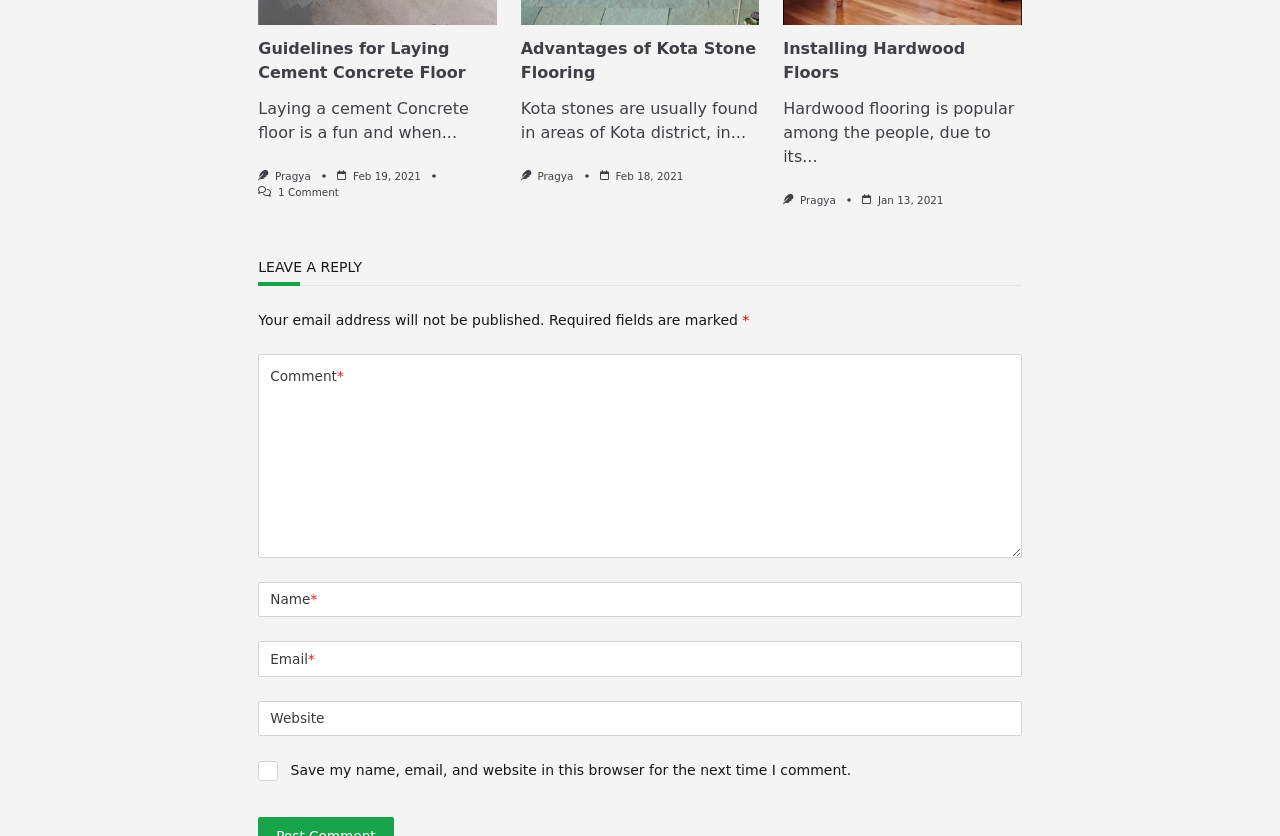Please determine the bounding box coordinates for the UI element described here. Use the format (top-left x, top-left y, bottom-right x, bottom-right y) with values bounded between 0 and 1: Jan 13, 2021

[0.686, 0.232, 0.737, 0.246]